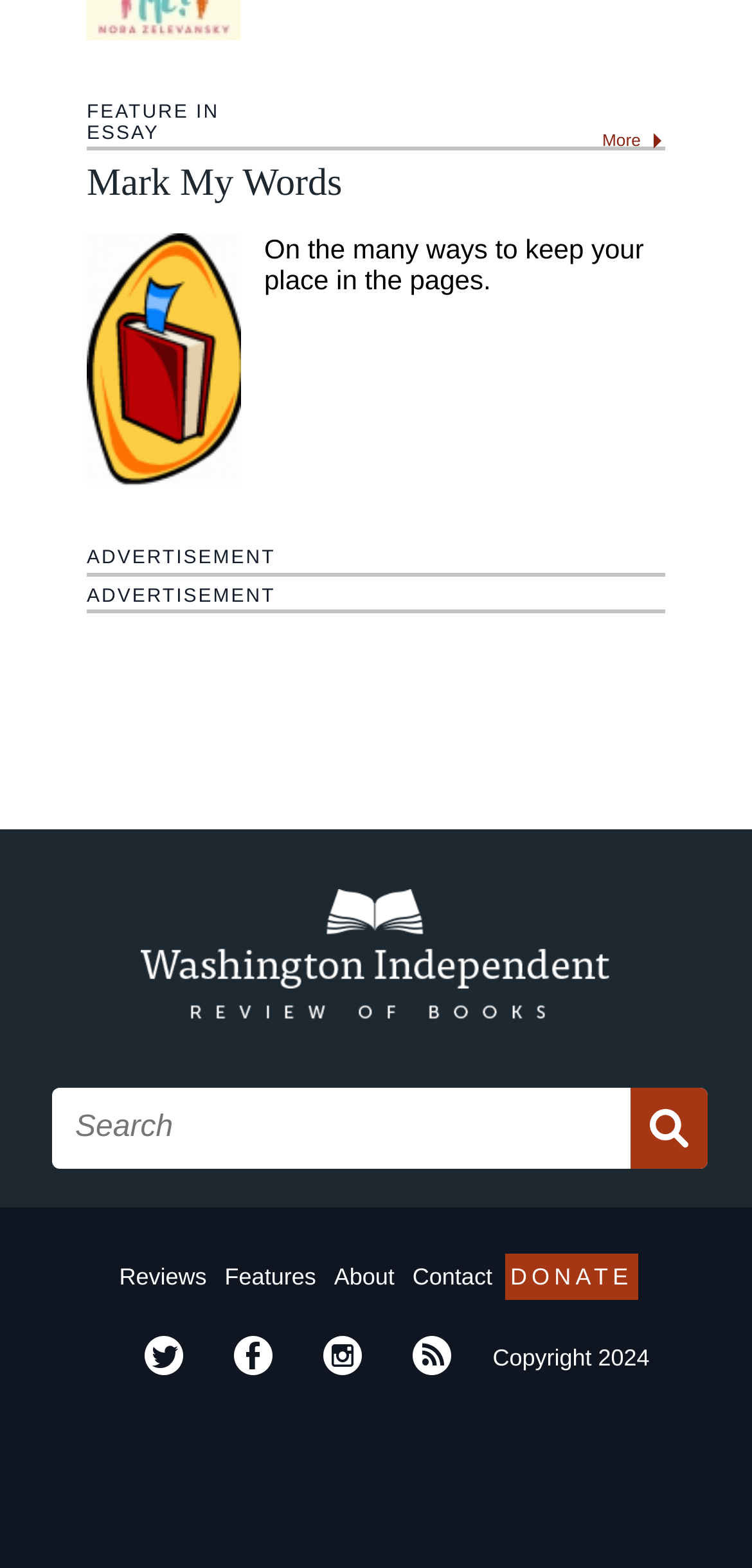How many social media links are there?
Using the image, provide a concise answer in one word or a short phrase.

4